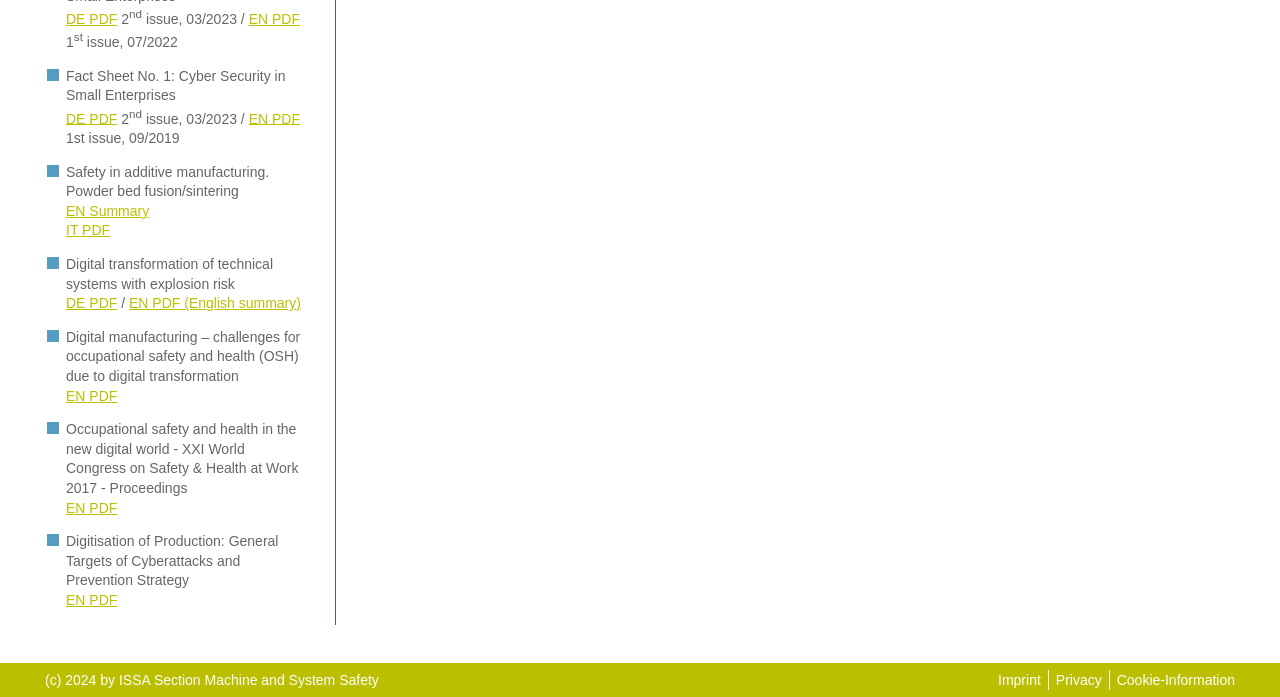Find the bounding box of the UI element described as follows: "Cookie-Information".

[0.872, 0.963, 0.965, 0.986]